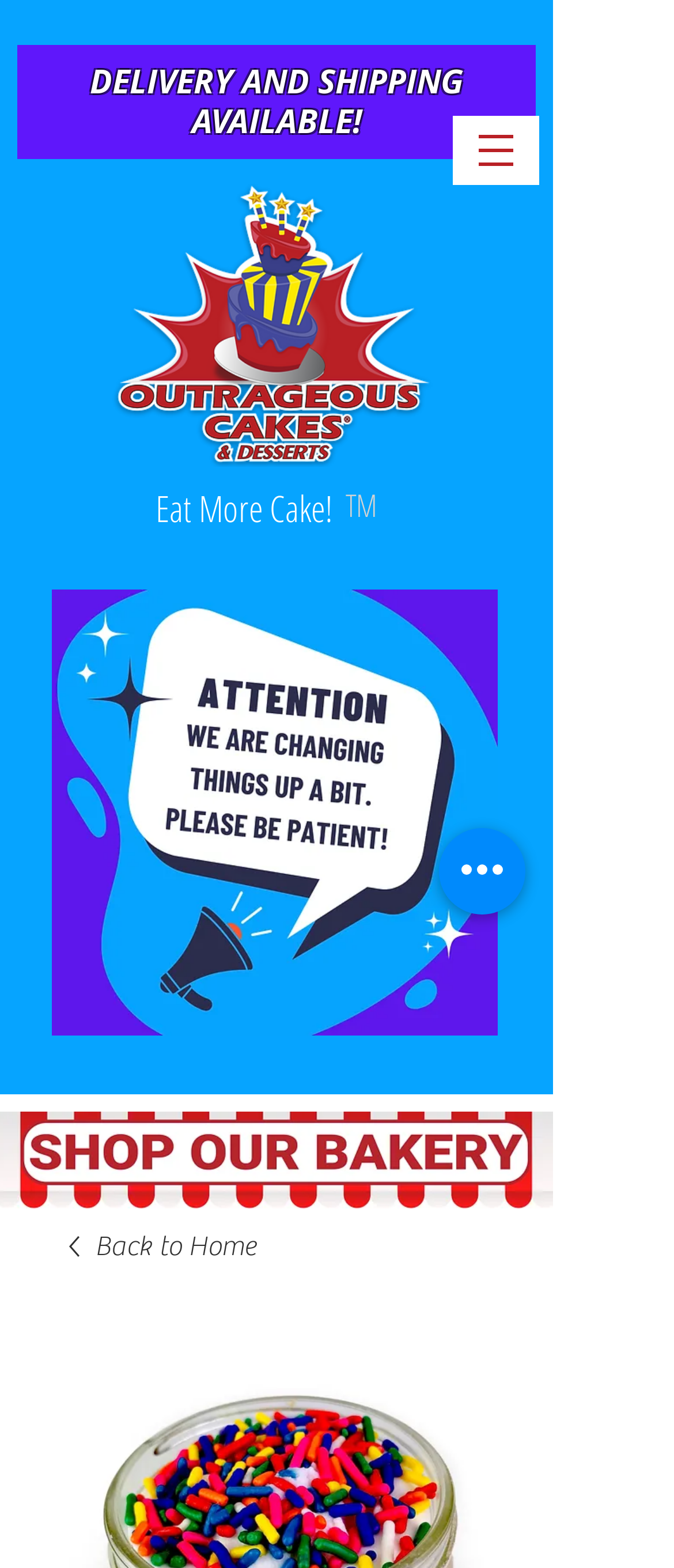Given the description aria-label="Quick actions", predict the bounding box coordinates of the UI element. Ensure the coordinates are in the format (top-left x, top-left y, bottom-right x, bottom-right y) and all values are between 0 and 1.

[0.651, 0.528, 0.779, 0.583]